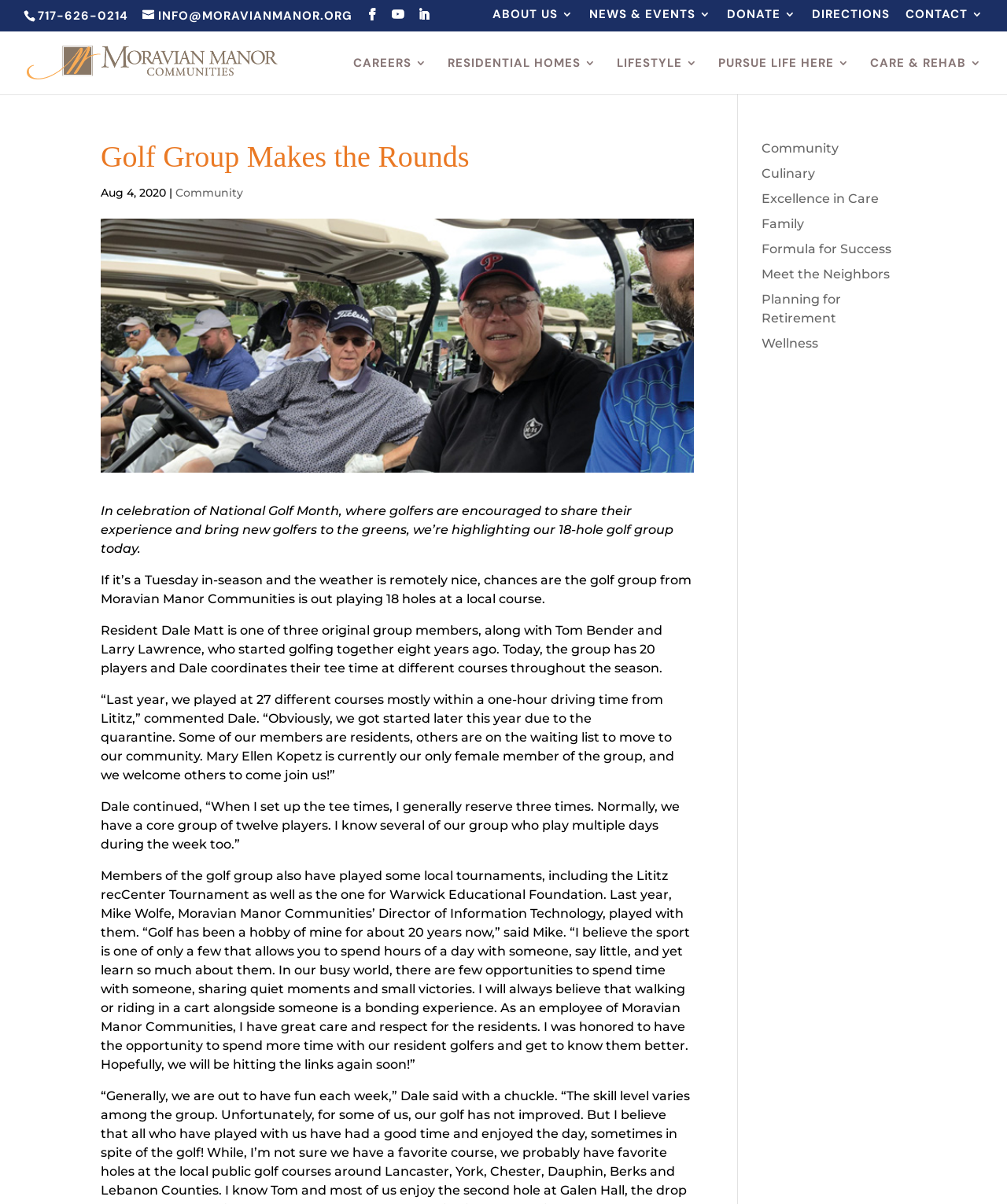Locate the bounding box coordinates of the element you need to click to accomplish the task described by this instruction: "Call the phone number".

[0.038, 0.007, 0.127, 0.02]